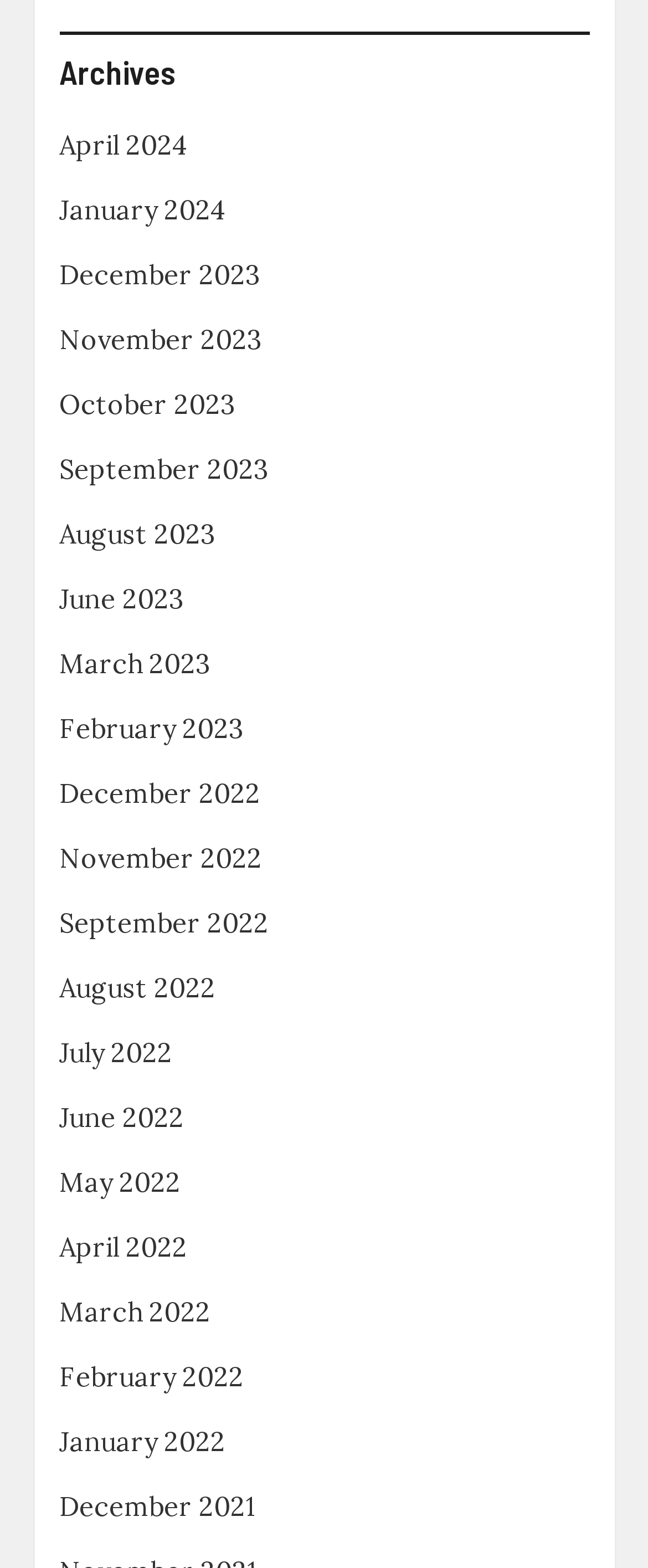Identify the coordinates of the bounding box for the element that must be clicked to accomplish the instruction: "view archives for April 2024".

[0.091, 0.082, 0.291, 0.103]